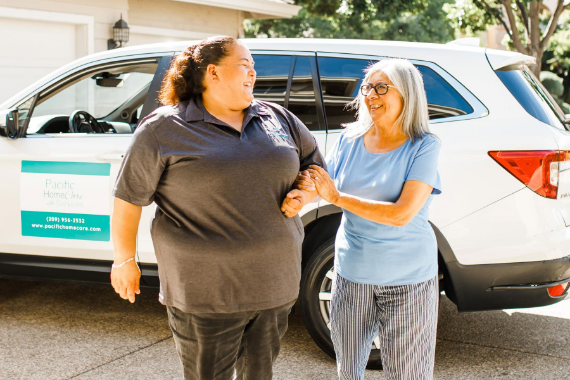What is the caregiver wearing?
Look at the screenshot and respond with one word or a short phrase.

Dark polo shirt